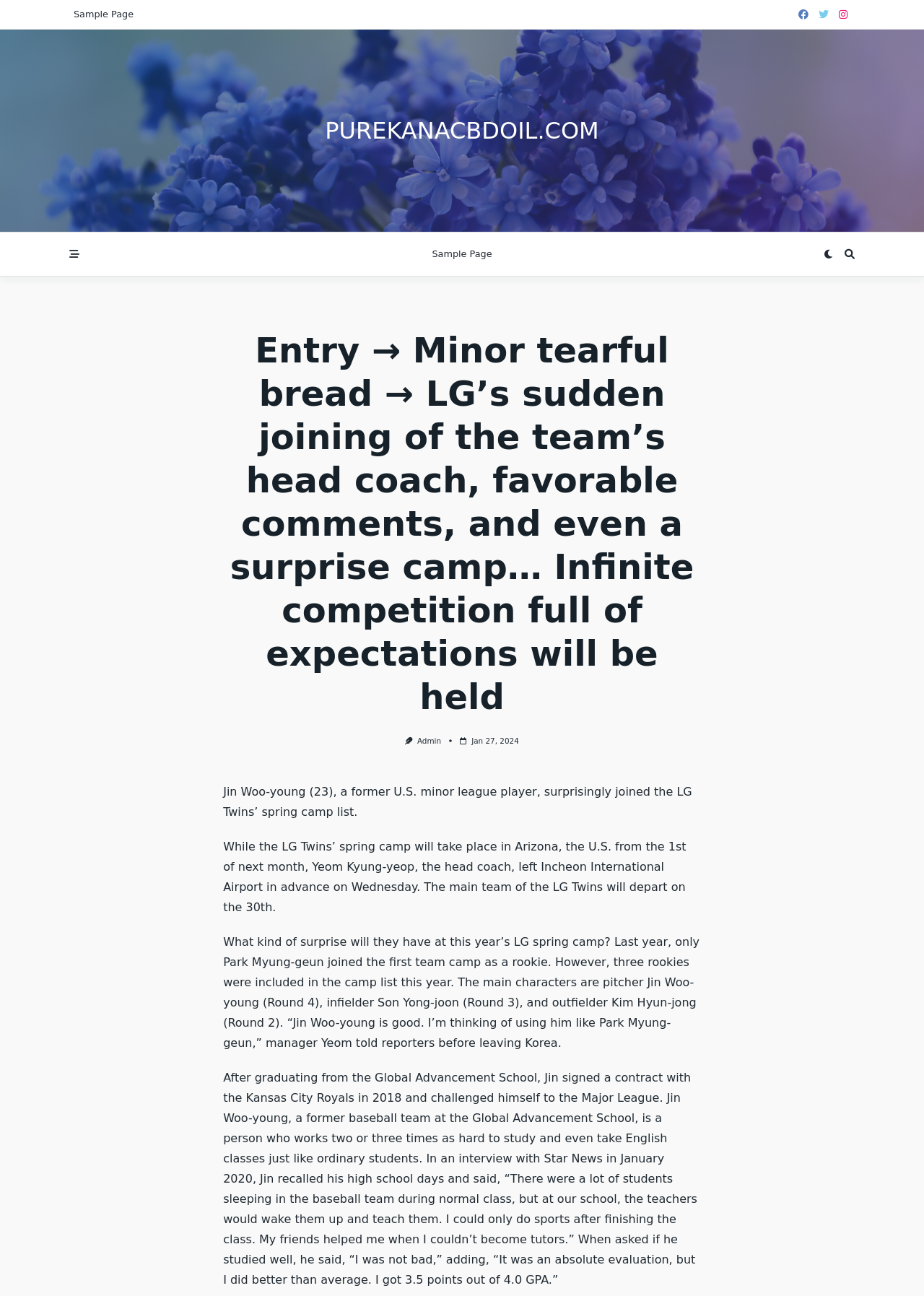Analyze the image and provide a detailed answer to the question: Who is the head coach of the LG Twins?

The text mentions that Yeom Kyung-yeop, the head coach, left Incheon International Airport in advance on Wednesday.